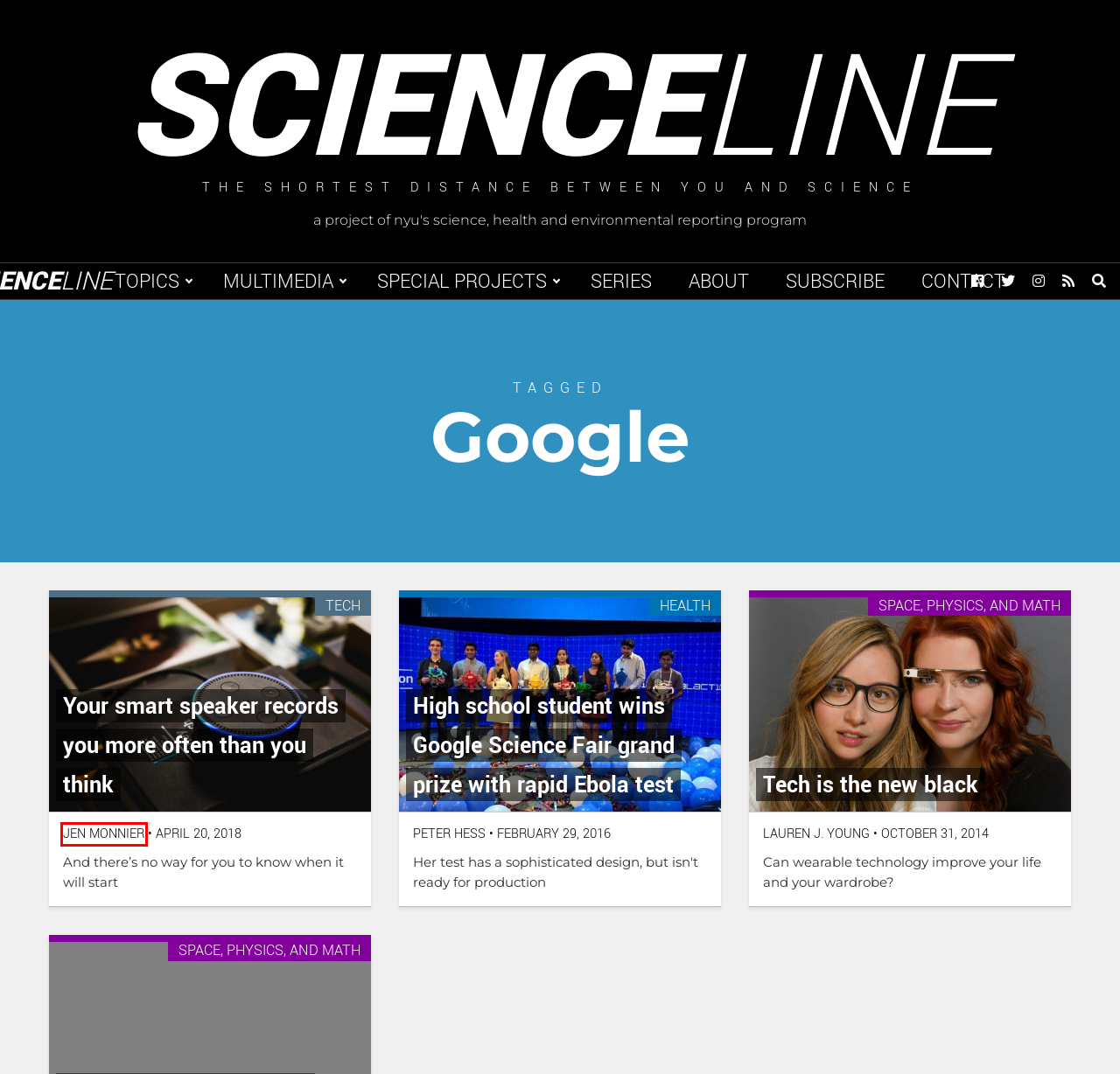You have a screenshot of a webpage with an element surrounded by a red bounding box. Choose the webpage description that best describes the new page after clicking the element inside the red bounding box. Here are the candidates:
A. Your smart speaker records you more often than you think - Scienceline
B. Science, Health & Environmental Reporting - NYU Journalism
C. Jen Monnier, Author at Scienceline
D. Health Archives - Scienceline
E. Tech is the new black - Scienceline
F. Space, Physics, and Math Archives - Scienceline
G. Tech Archives - Scienceline
H. Series - Scienceline

C